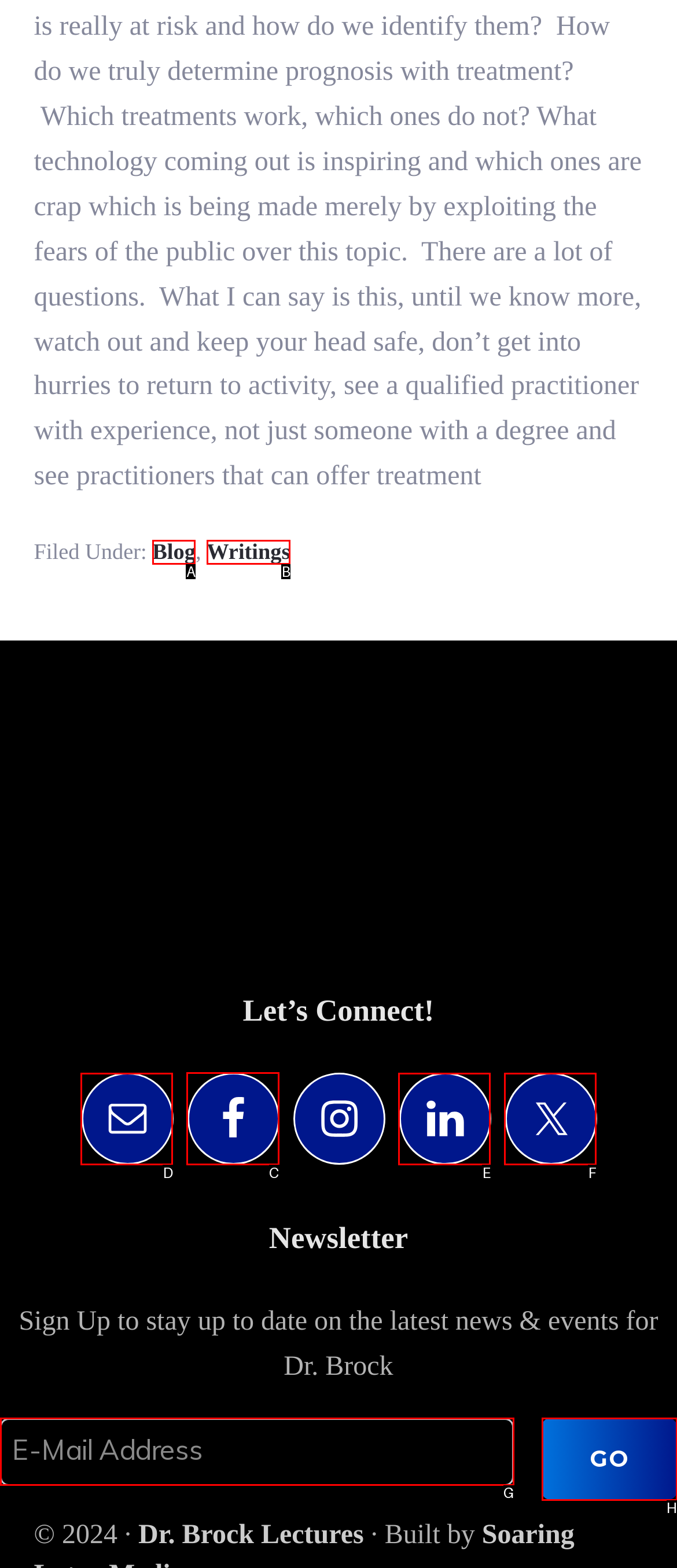Determine the letter of the element to click to accomplish this task: Click on the Facebook link. Respond with the letter.

C